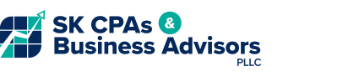Generate a detailed caption that describes the image.

The image displays the logo of SK CPAs & Business Advisors PLLC, featuring a modern design that emphasizes professionalism and expertise in accounting and business advisory services. The logo combines a stylized graphical element, likely representing growth or financial progress, with the text "SK CPAs & Business Advisors" prominently featured in bold lettering. The use of blue and teal tones adds to the trustworthy and approachable image of the firm, while the "PLLC" designation indicates the company's legal structure as a professional limited liability company. This branding reflects their commitment to providing comprehensive financial services to clients, particularly in the context of small business impact and charitable contributions.